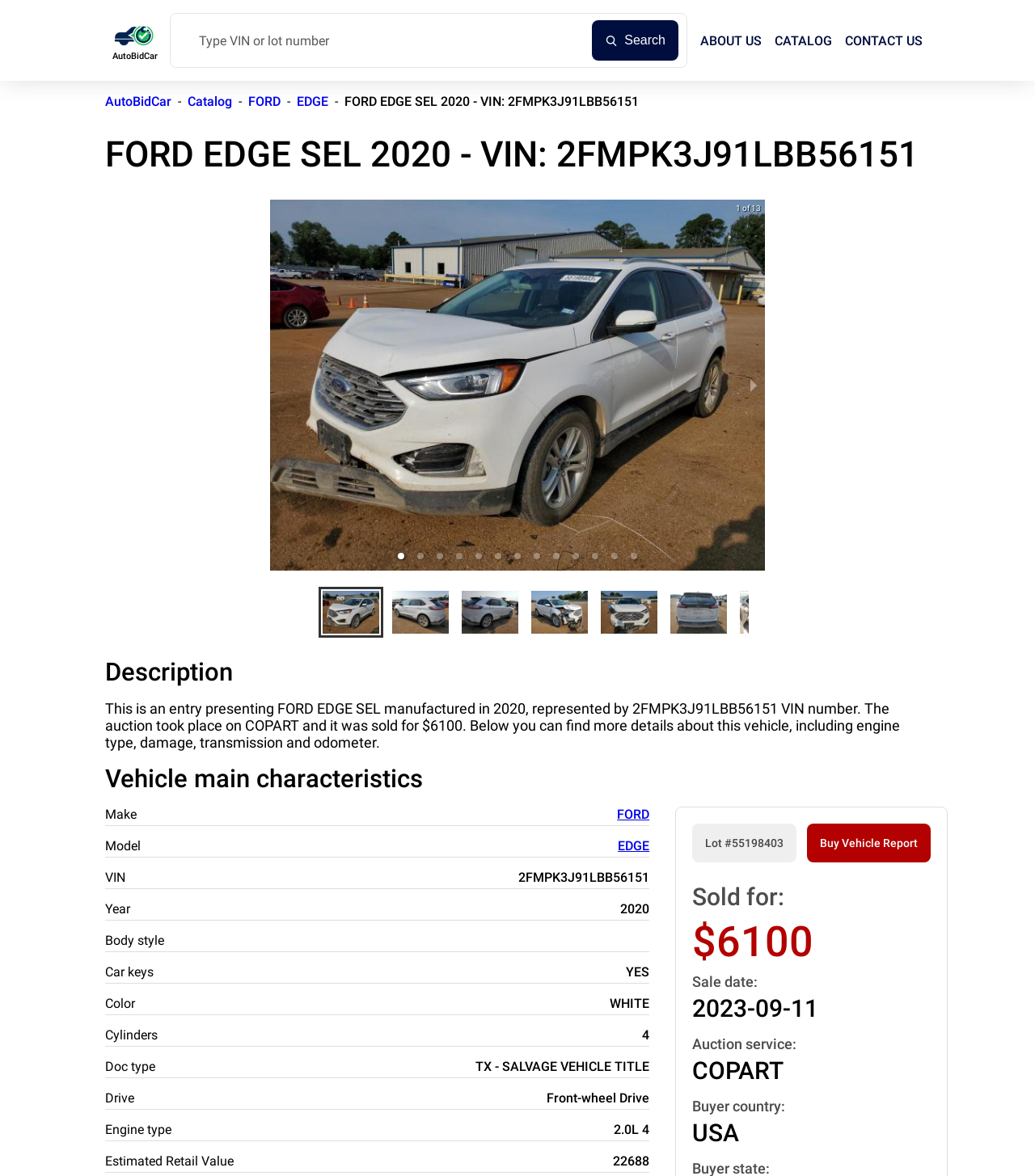Please specify the bounding box coordinates for the clickable region that will help you carry out the instruction: "Check the vehicle main characteristics".

[0.102, 0.649, 0.898, 0.675]